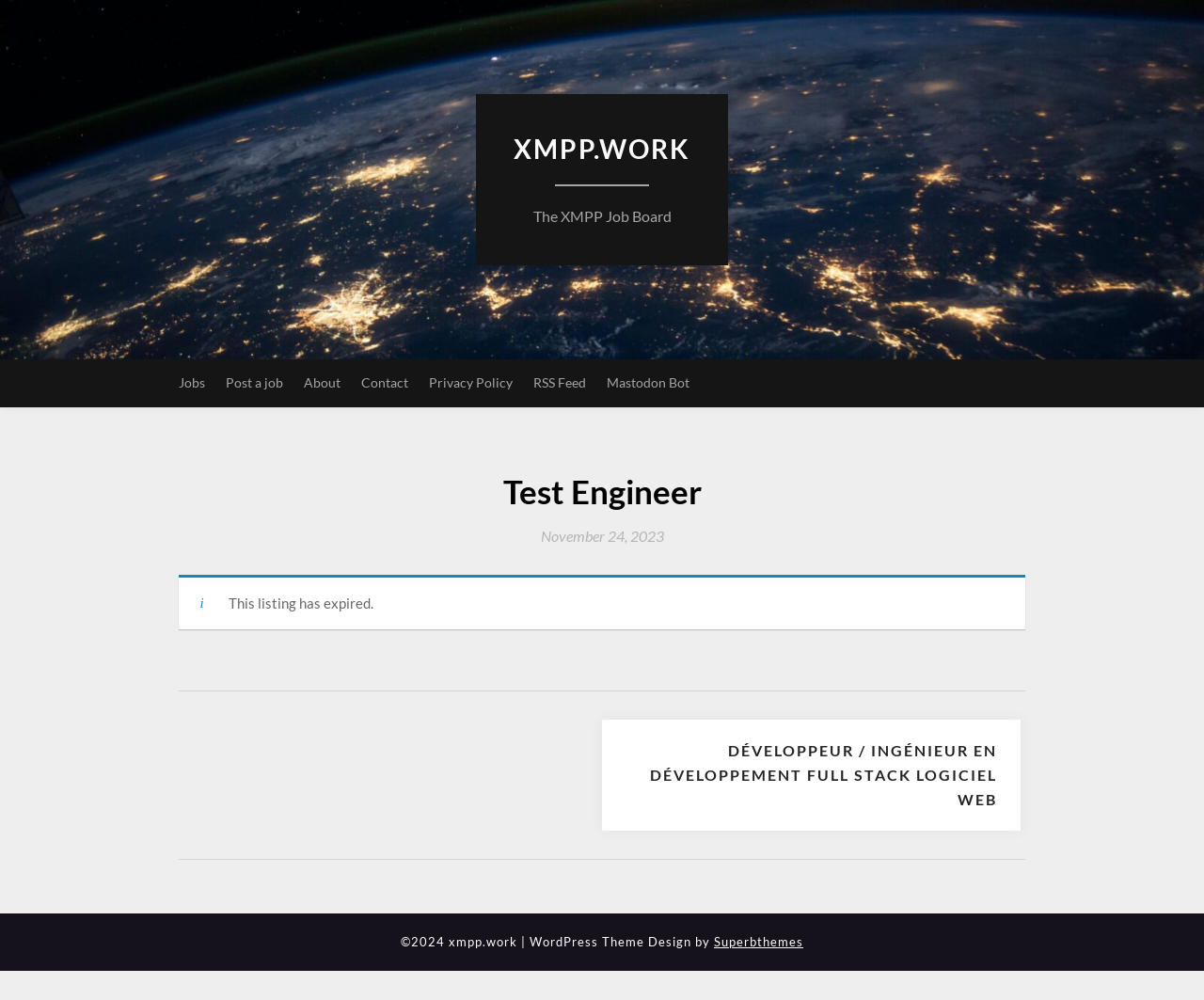Extract the bounding box coordinates of the UI element described by: "November 24, 2023March 24, 2024". The coordinates should include four float numbers ranging from 0 to 1, e.g., [left, top, right, bottom].

[0.449, 0.528, 0.551, 0.545]